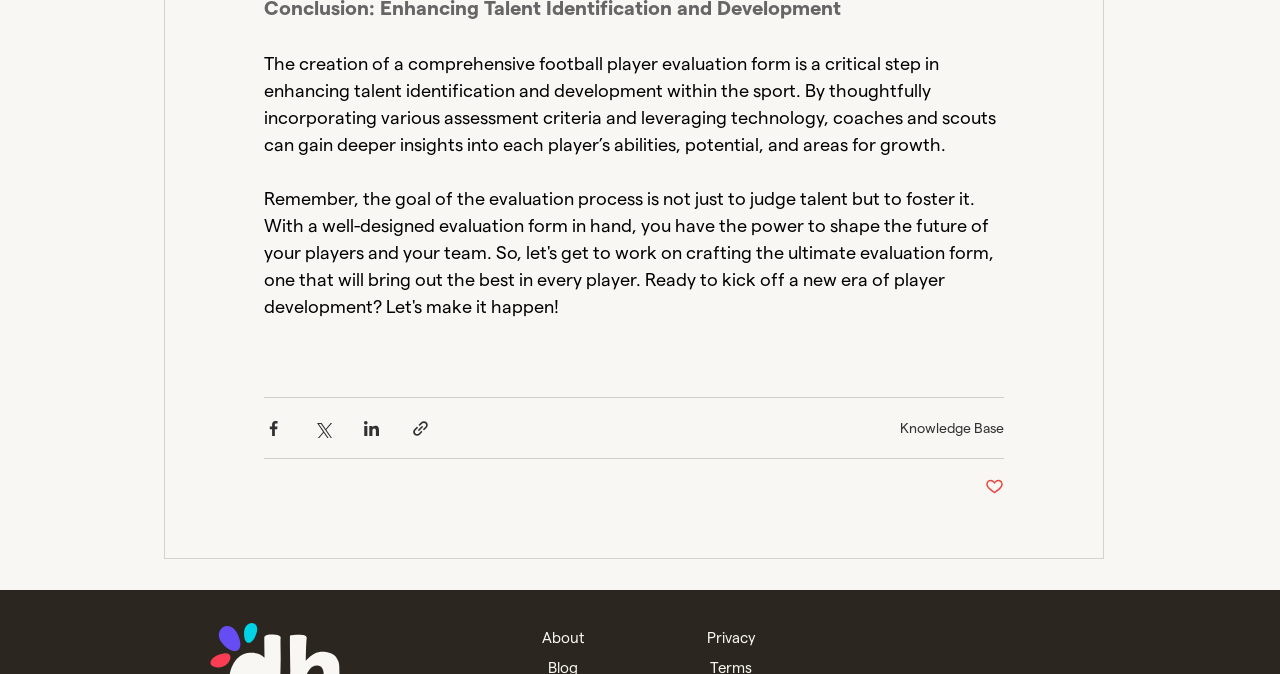Can you look at the image and give a comprehensive answer to the question:
How many social media sharing options are available?

There are four social media sharing options available, which are Facebook, Twitter, LinkedIn, and sharing via link, indicated by the four button elements with corresponding image elements.